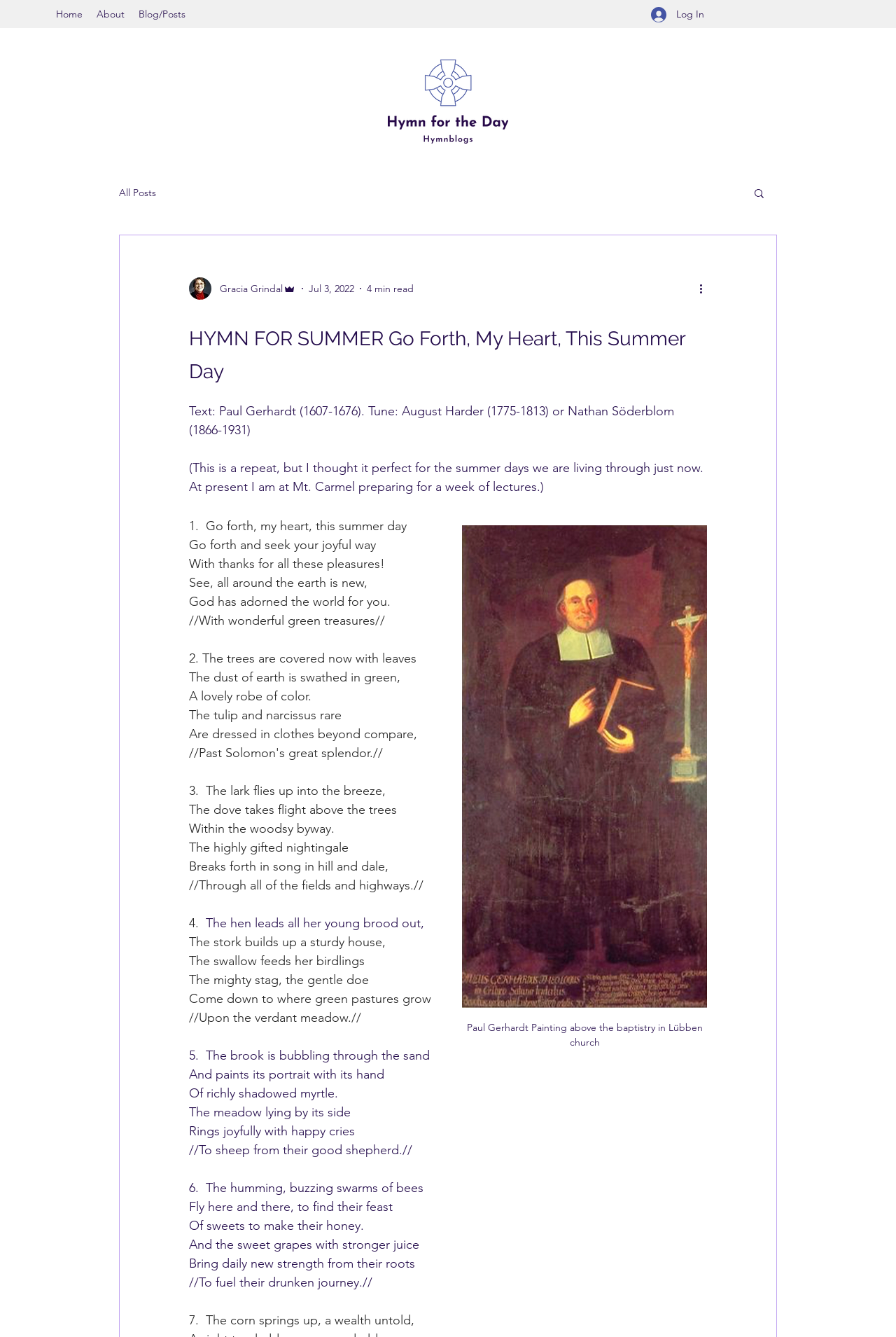What is the name of the writer's picture?
Use the information from the image to give a detailed answer to the question.

The answer can be found in the image element with the description 'Writer's picture' which provides the name of the writer's picture.